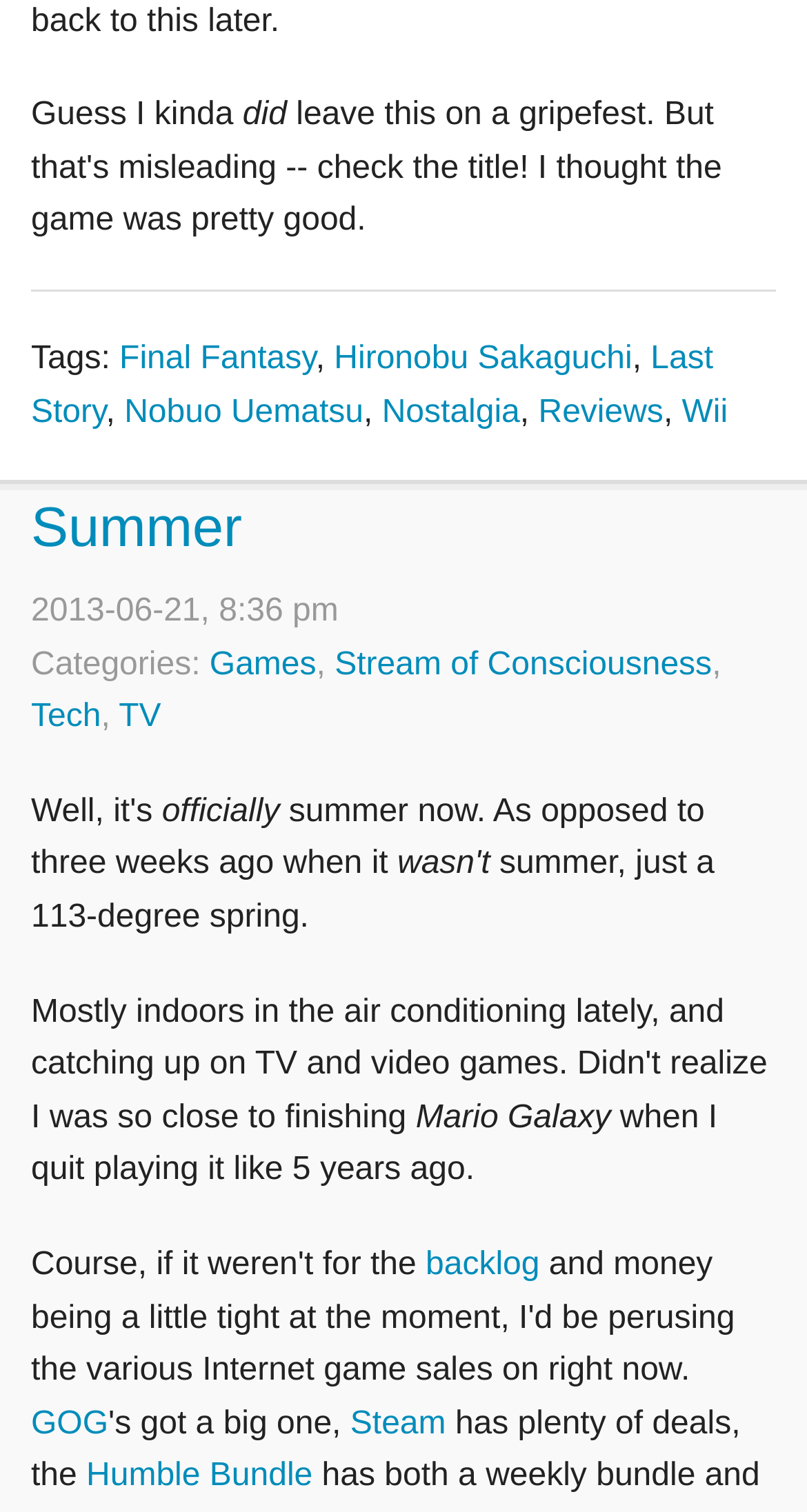Using the element description provided, determine the bounding box coordinates in the format (top-left x, top-left y, bottom-right x, bottom-right y). Ensure that all values are floating point numbers between 0 and 1. Element description: Nobuo Uematsu

[0.154, 0.261, 0.45, 0.284]